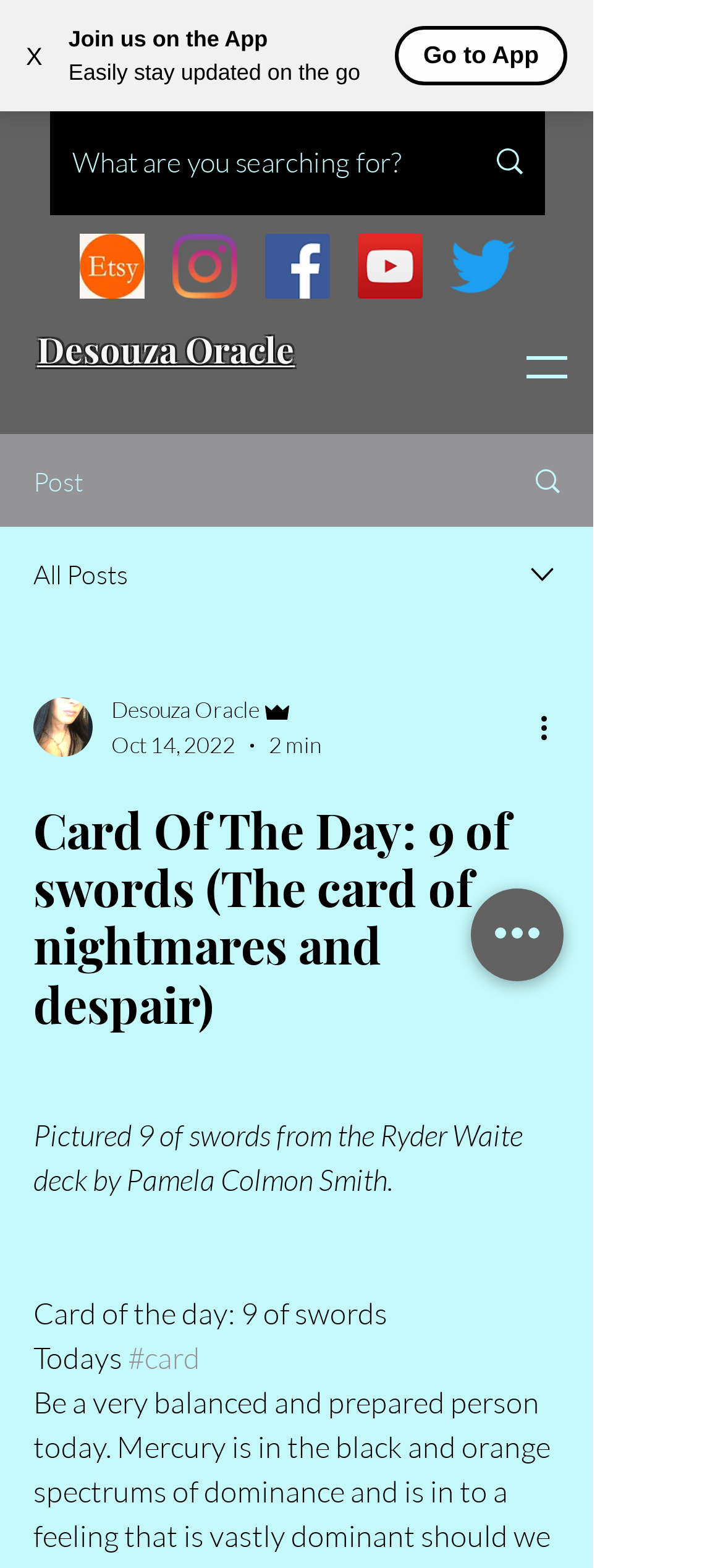Given the description: "aria-label="Etsy"", determine the bounding box coordinates of the UI element. The coordinates should be formatted as four float numbers between 0 and 1, [left, top, right, bottom].

[0.11, 0.149, 0.2, 0.191]